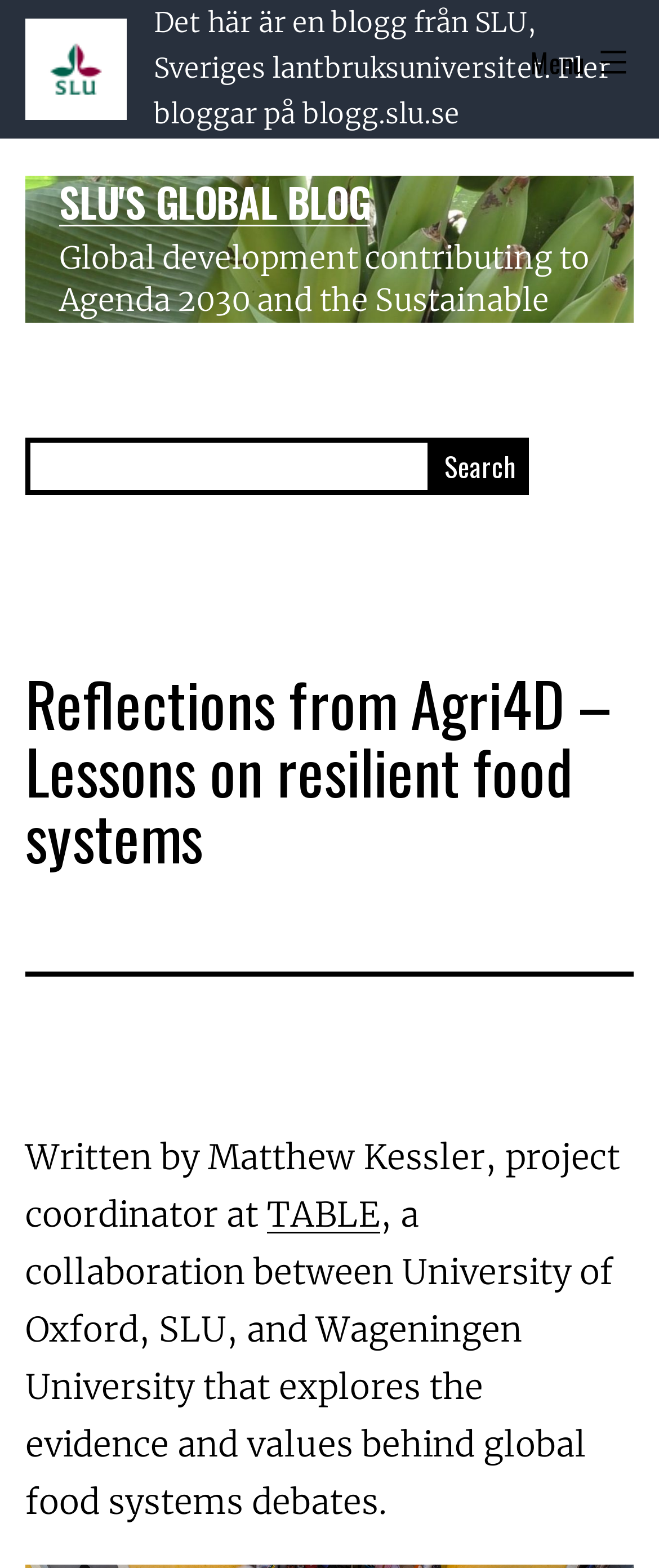Who is the author of the article?
Look at the image and respond to the question as thoroughly as possible.

The author of the article is Matthew Kessler, as mentioned in the text 'Written by Matthew Kessler, project coordinator at...'.